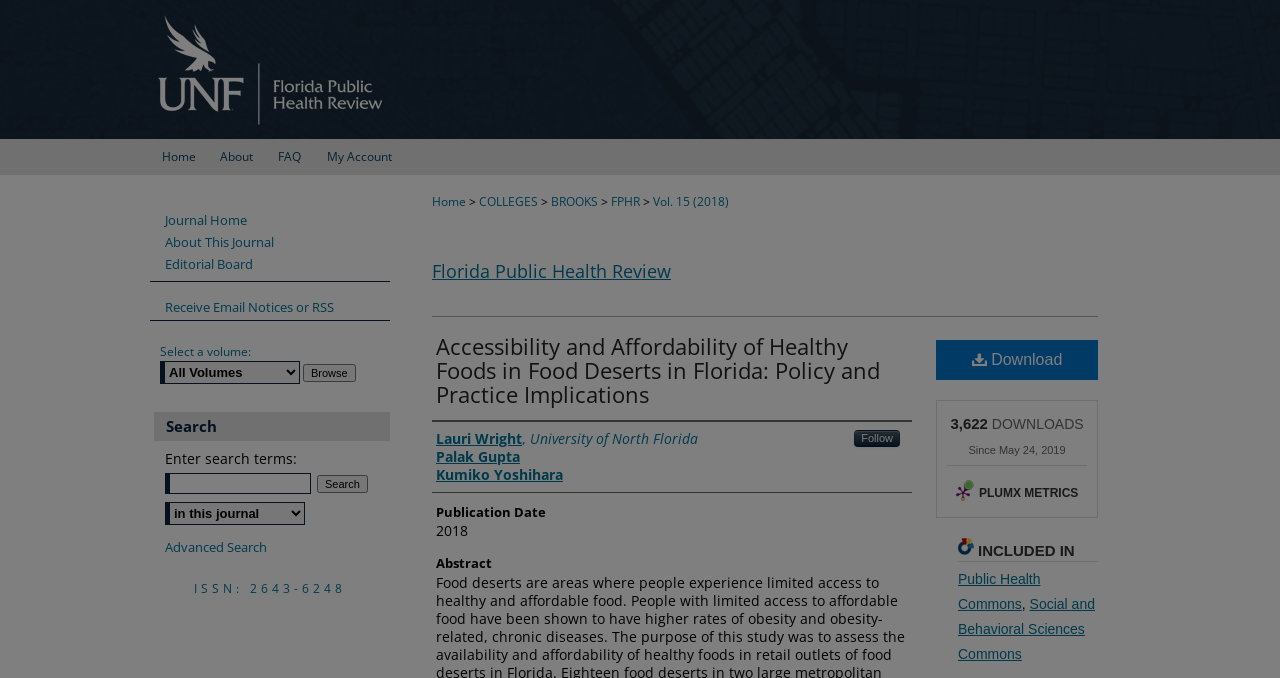Please answer the following question using a single word or phrase: What is the name of the college?

BROOKS